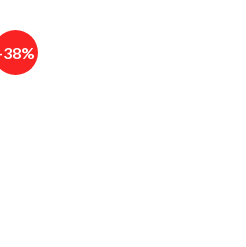What is the current price of the jersey?
Could you answer the question in a detailed manner, providing as much information as possible?

The current price of the jersey can be found in the caption, which states that the jersey is 'now available for the reduced price of $74.99'.